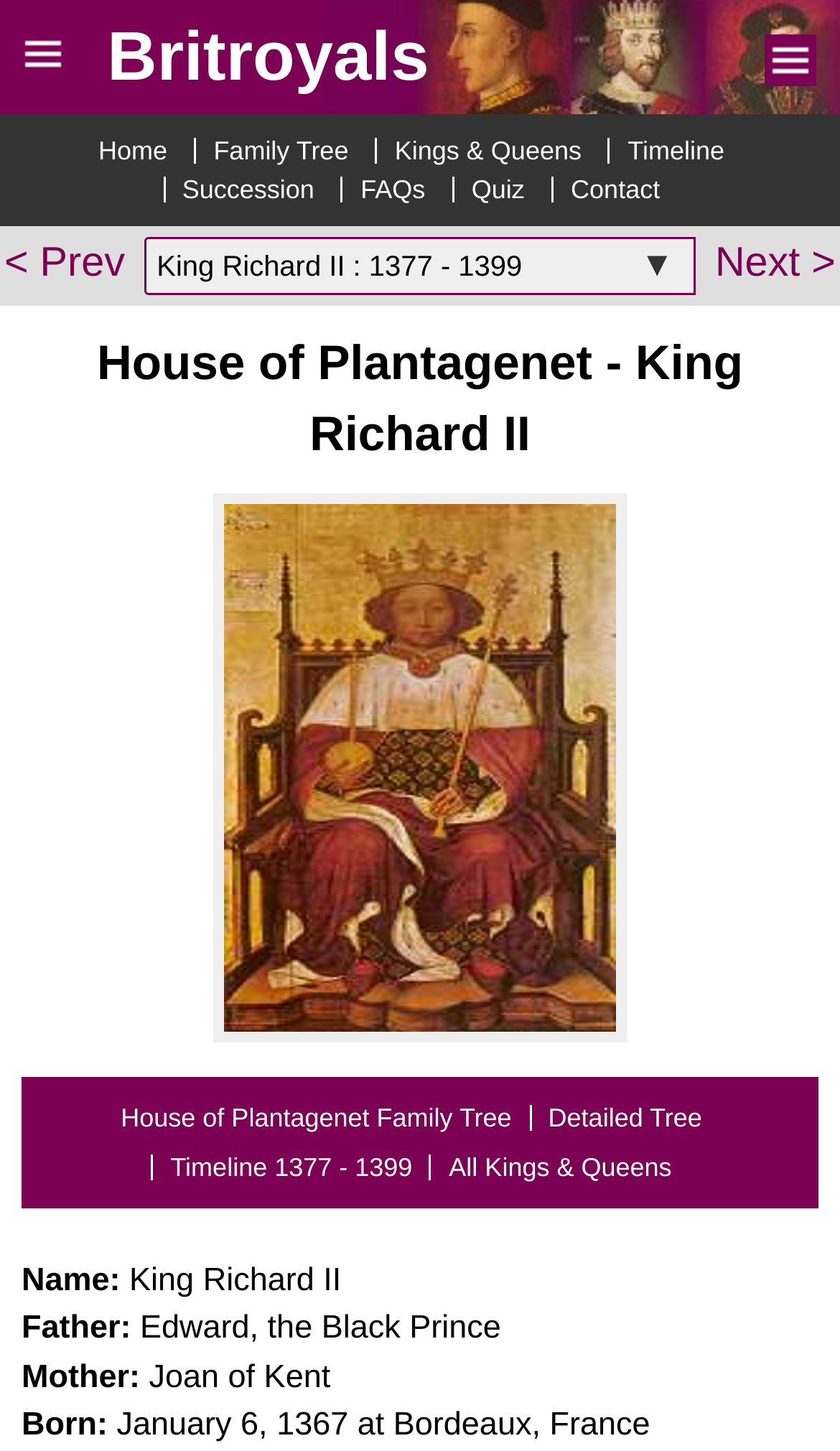Articulate a complete and detailed caption of the webpage elements.

This webpage is about King Richard II, a member of the House of Plantagenet. At the top, there is a navigation section with a heading "Britroyals" and two images, one on the left and one on the right. Below the navigation section, there are several links, including "Home", "Family Tree", "Kings & Queens", "Timeline", "Succession", "FAQs", "Quiz", and "Contact".

In the main content area, there is a large heading "House of Plantagenet - King Richard II" followed by an image of King Richard II. Below the image, there are several links, including "House of Plantagenet Family Tree", "Detailed Tree", "Timeline 1377 - 1399", and "All Kings & Queens".

The webpage also displays key facts about King Richard II, including his name, father, mother, and birthdate. The birthdate is specified as January 6, 1367, at Bordeaux, France. These facts are presented in a simple and organized manner, with each piece of information on a separate line.